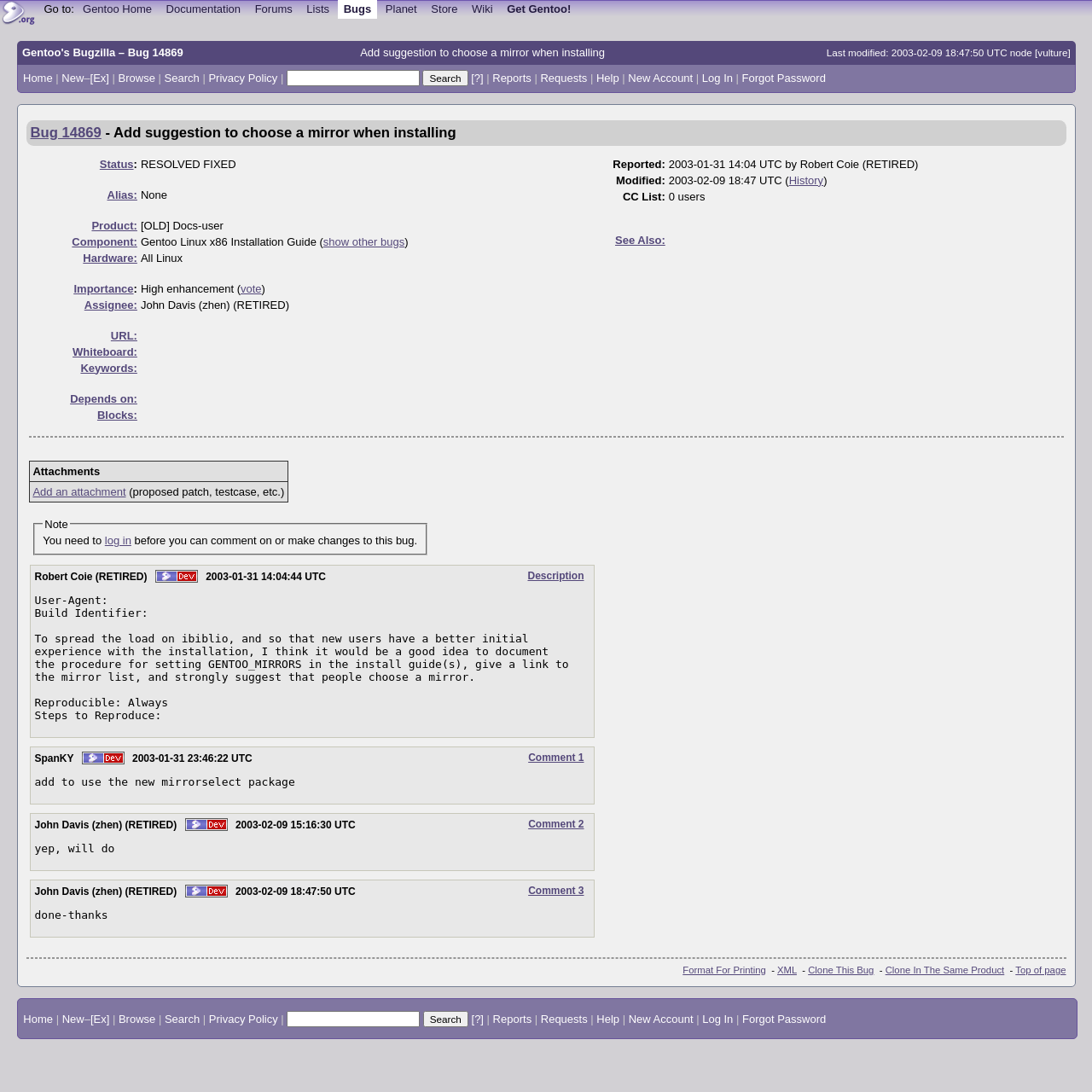Please provide a detailed answer to the question below by examining the image:
What is the importance of the bug?

The importance of the bug is indicated in the table on the webpage, specifically in the row with the header 'Importance:', and it is marked as 'High enhancement'.